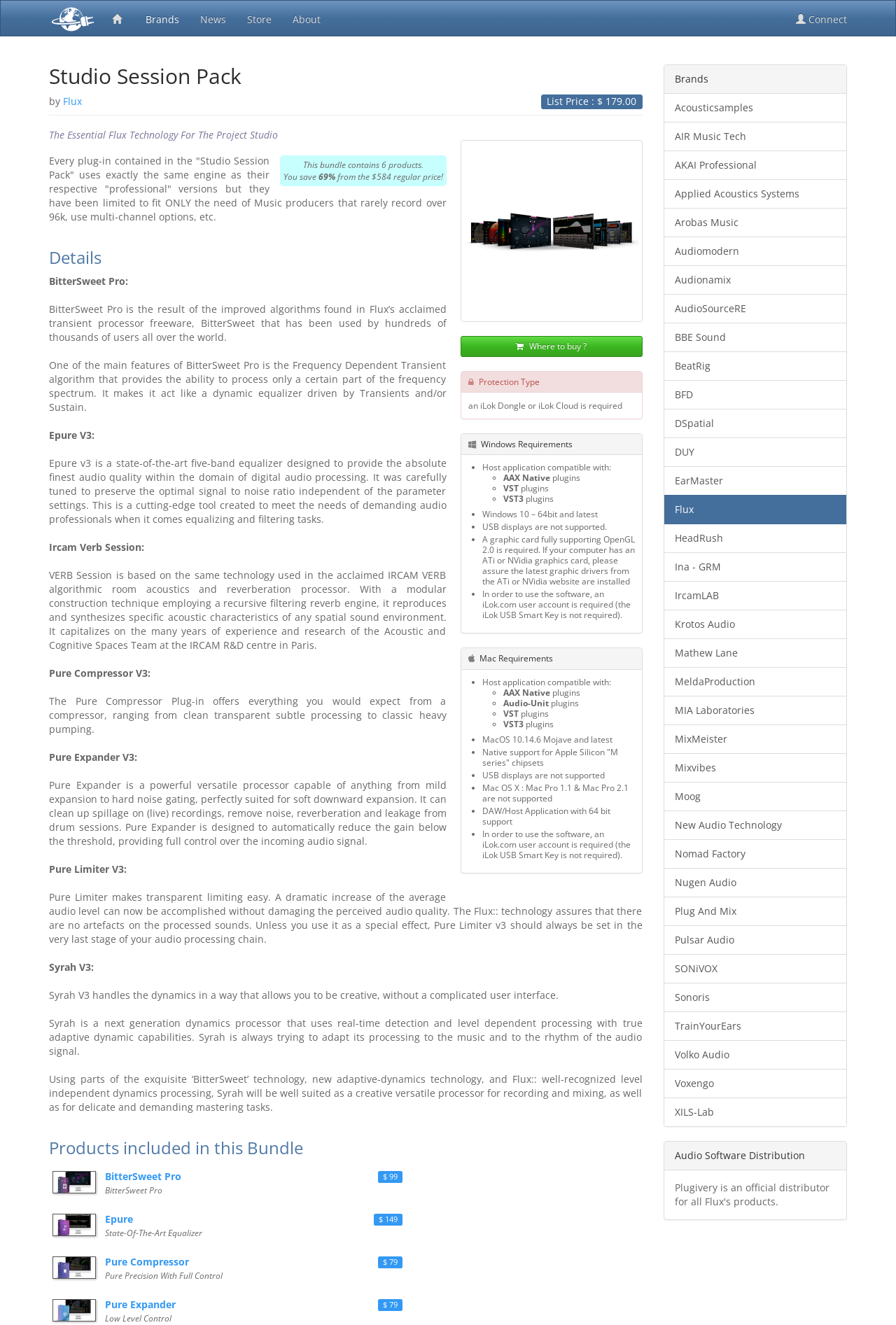What is the name of the product?
Look at the image and answer the question with a single word or phrase.

Studio Session Pack